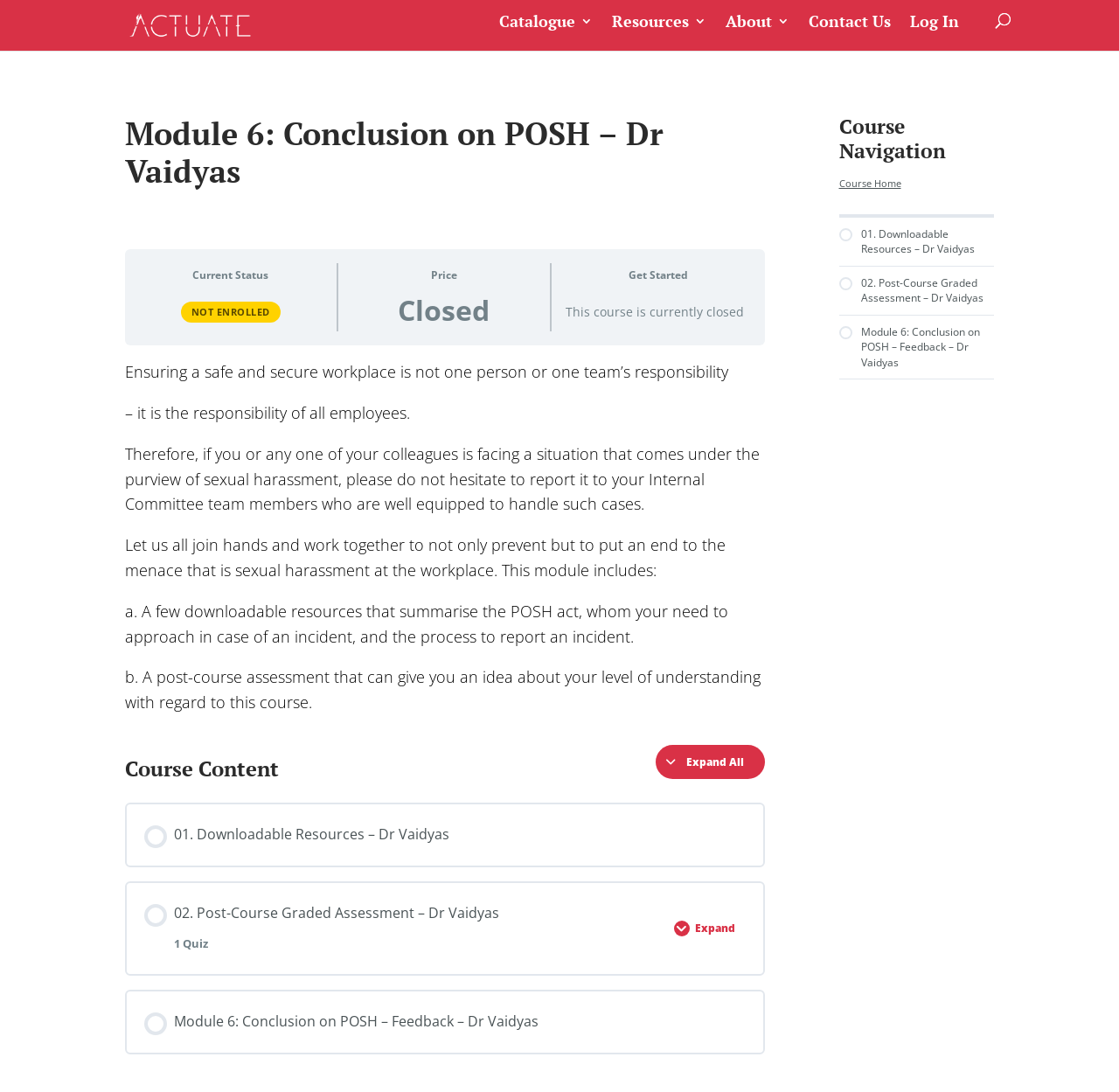What is the name of the author of the course content?
Based on the visual content, answer with a single word or a brief phrase.

Dr Vaidyas